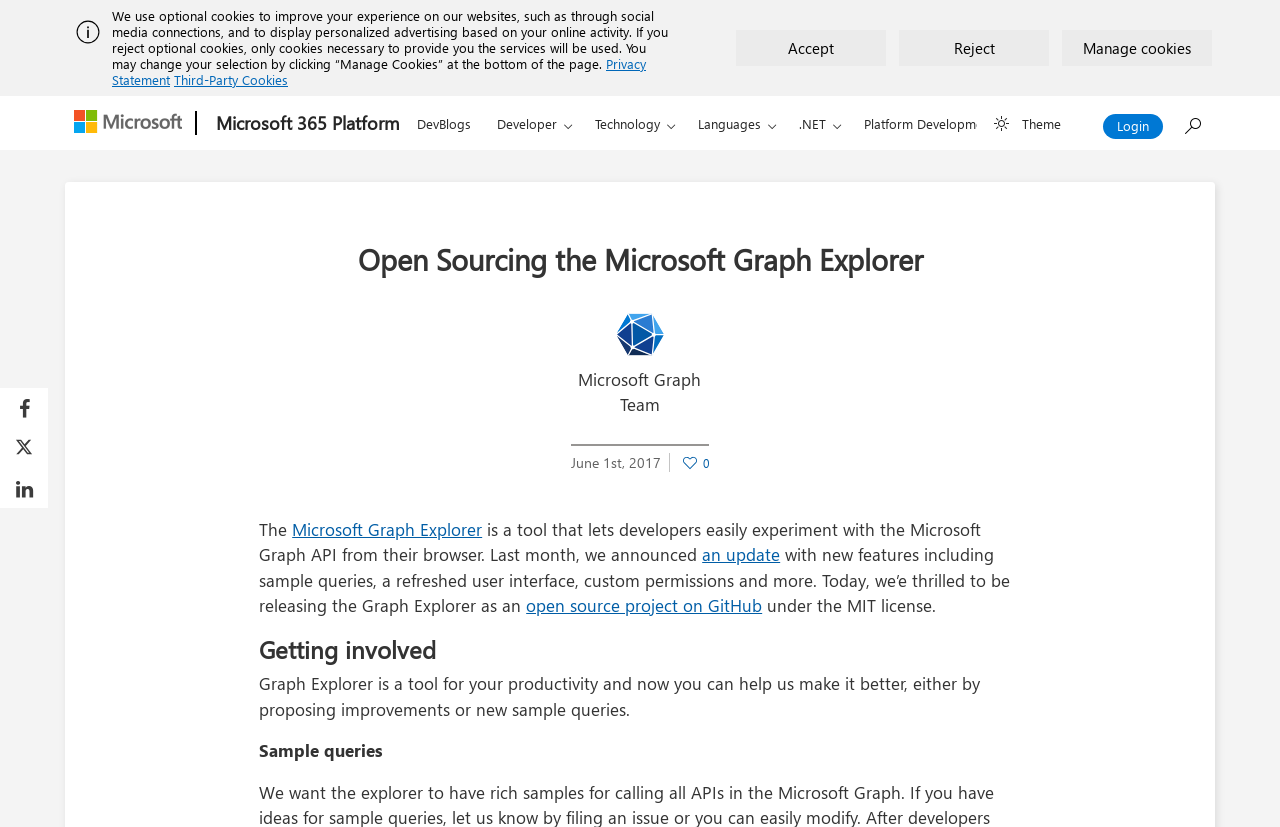What is the date of the blog post?
From the details in the image, provide a complete and detailed answer to the question.

I found the answer by looking at the text content of the webpage, specifically the date 'June 1st, 2017' mentioned below the author's name.